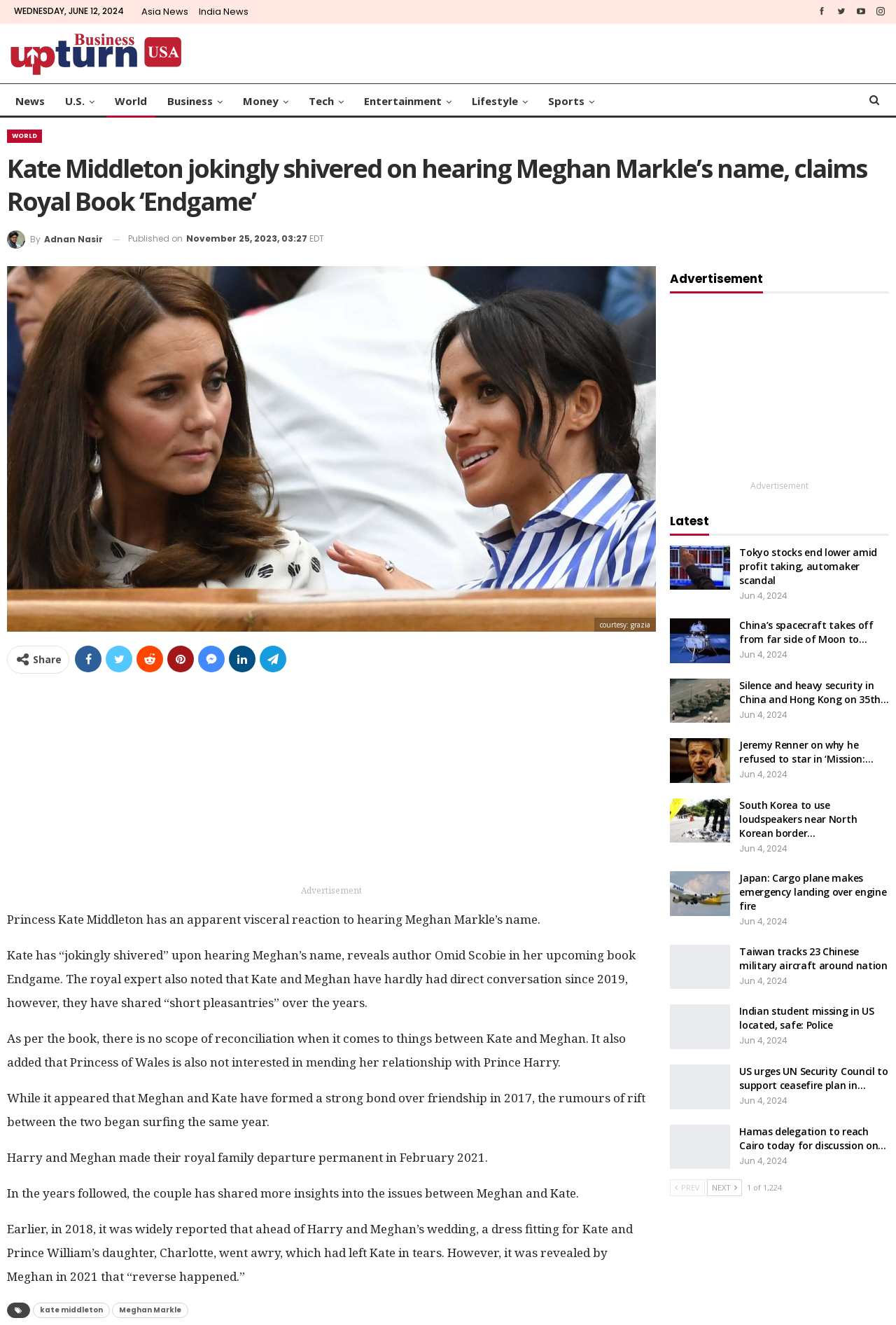Determine the bounding box coordinates of the clickable region to follow the instruction: "View the latest news".

[0.748, 0.387, 0.792, 0.4]